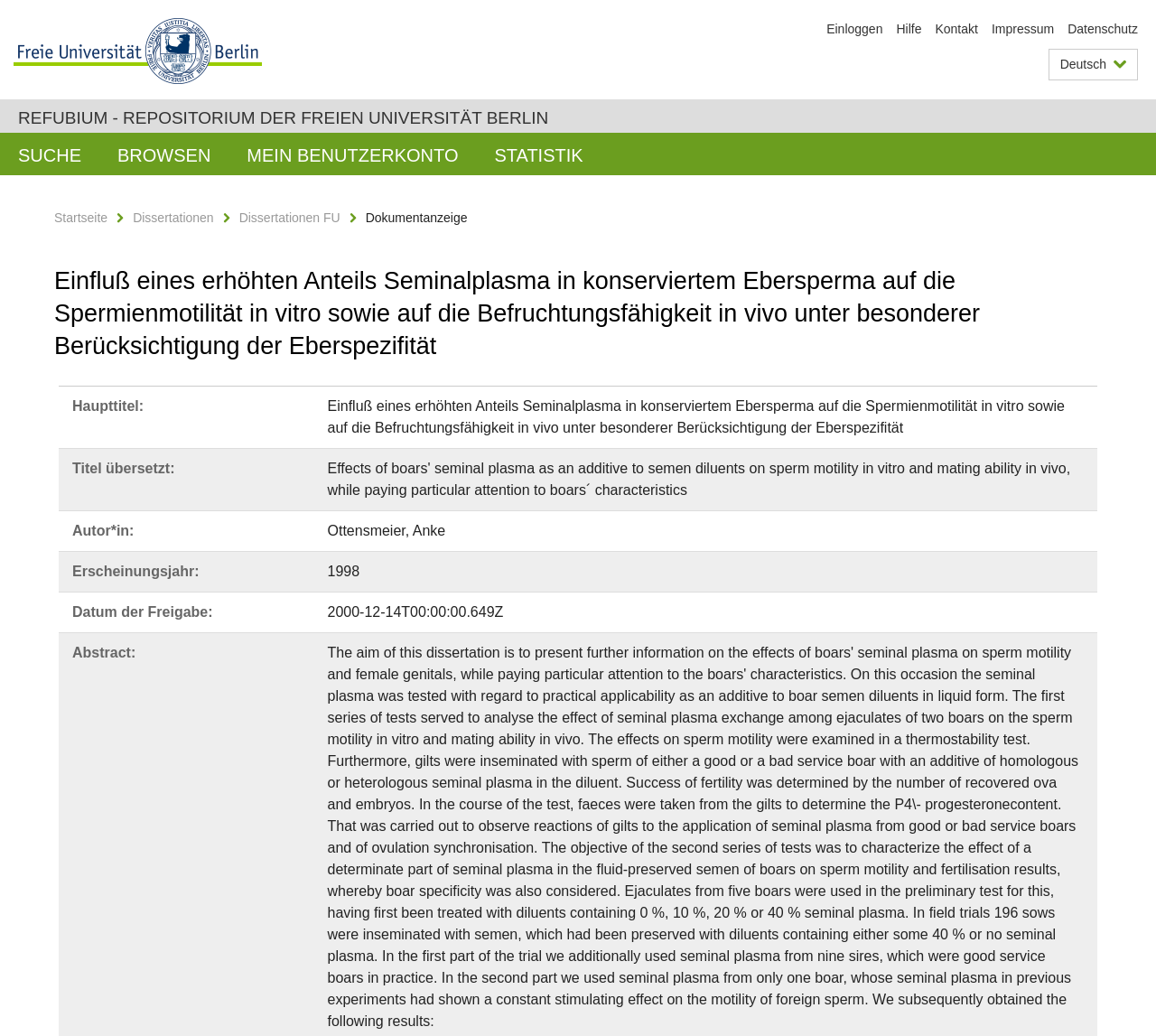Identify the bounding box coordinates for the element you need to click to achieve the following task: "View dissertation". The coordinates must be four float values ranging from 0 to 1, formatted as [left, top, right, bottom].

[0.115, 0.203, 0.185, 0.217]